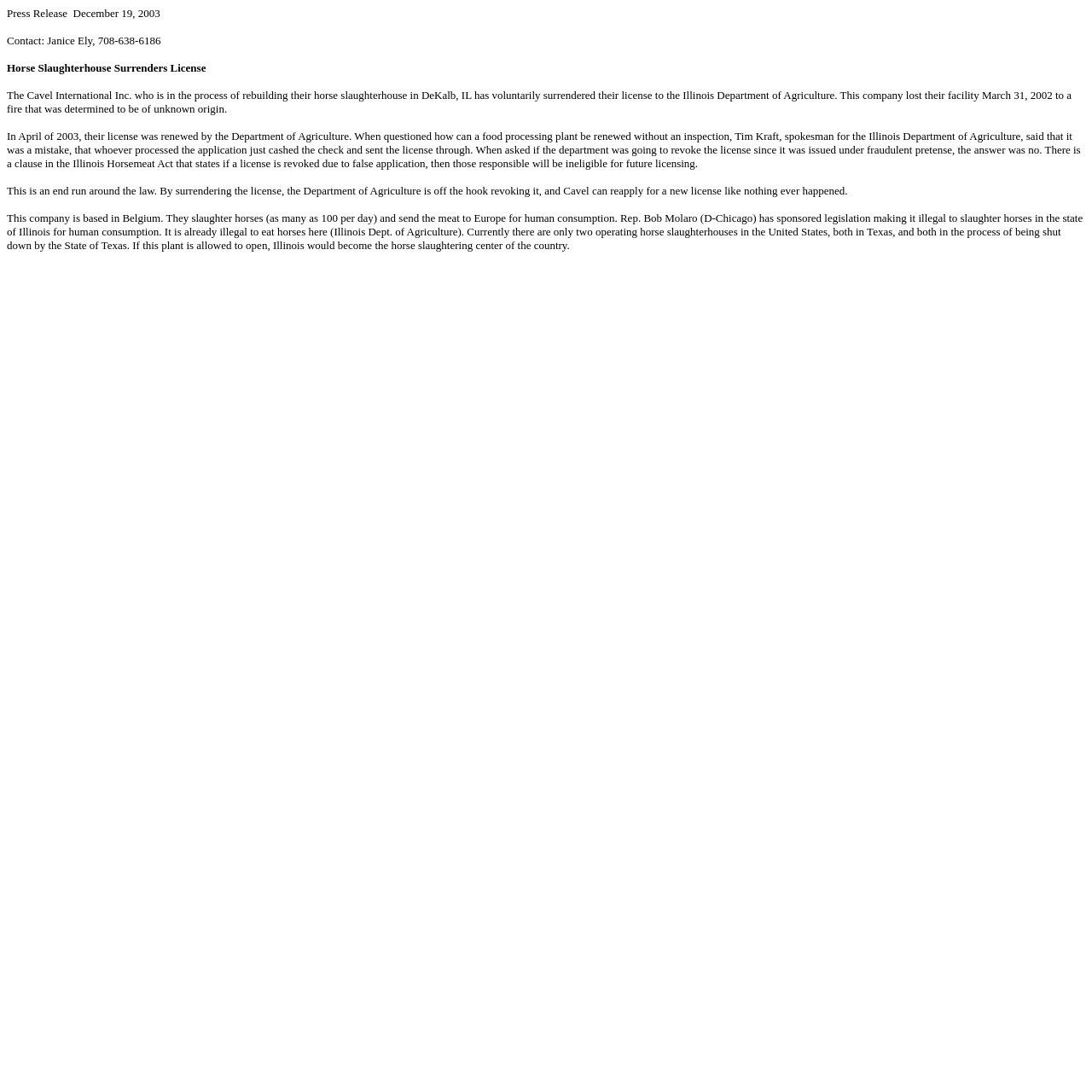Please answer the following question using a single word or phrase: 
What happened to Cavel International Inc.'s facility on March 31, 2002?

It was lost to a fire